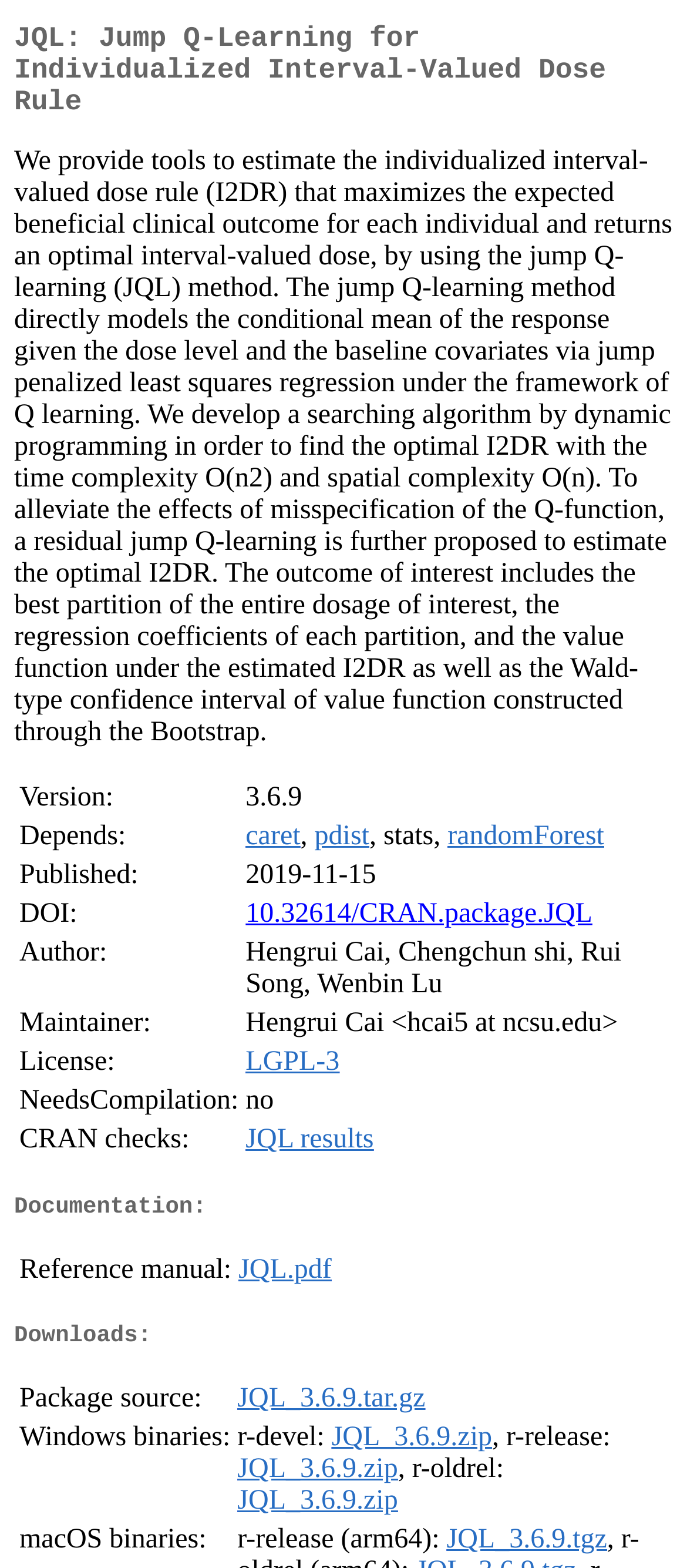Based on the element description "What is an Install Code?", predict the bounding box coordinates of the UI element.

None